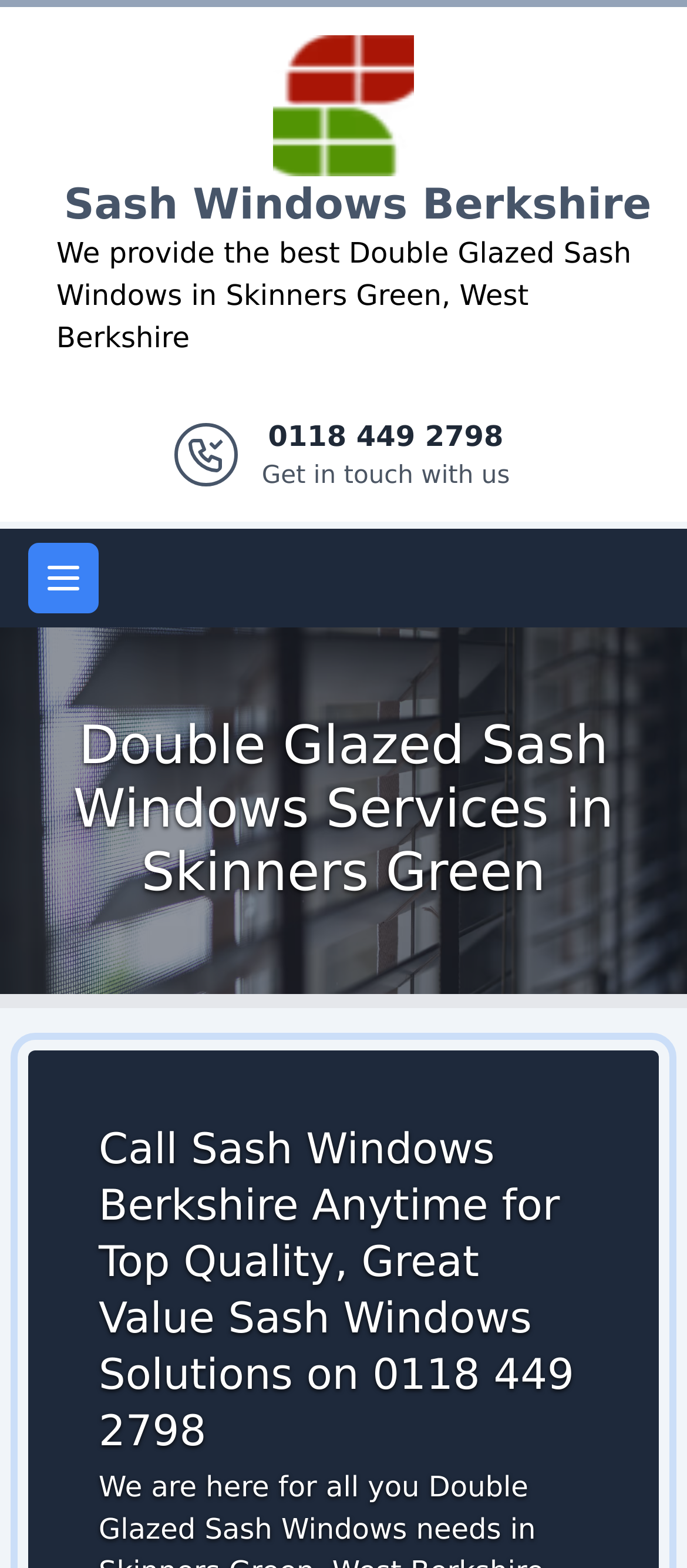What is the company name on the logo?
Look at the image and provide a short answer using one word or a phrase.

Sash Windows Berkshire